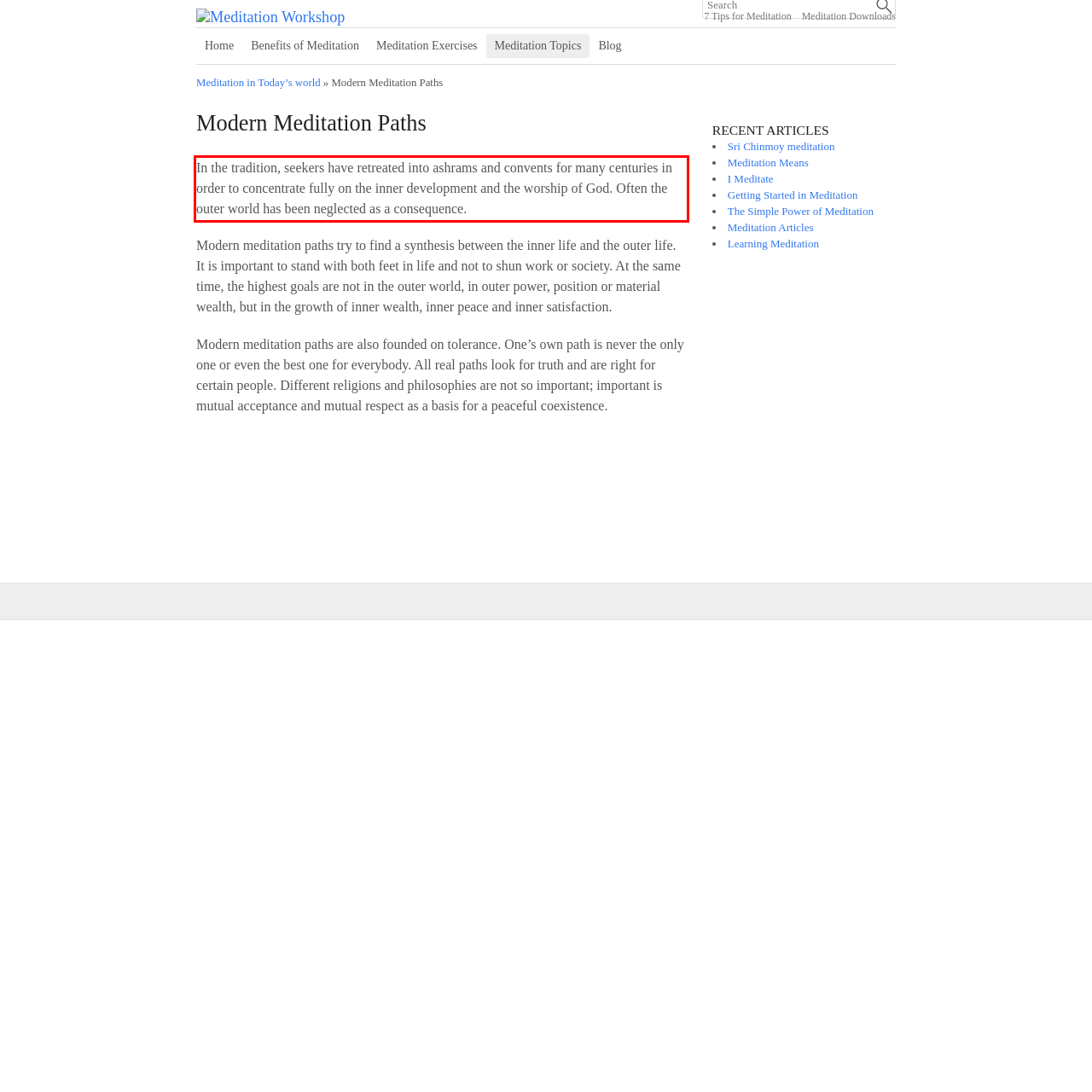Please examine the webpage screenshot containing a red bounding box and use OCR to recognize and output the text inside the red bounding box.

In the tradition, seekers have retreated into ashrams and convents for many centuries in order to concentrate fully on the inner development and the worship of God. Often the outer world has been neglected as a consequence.